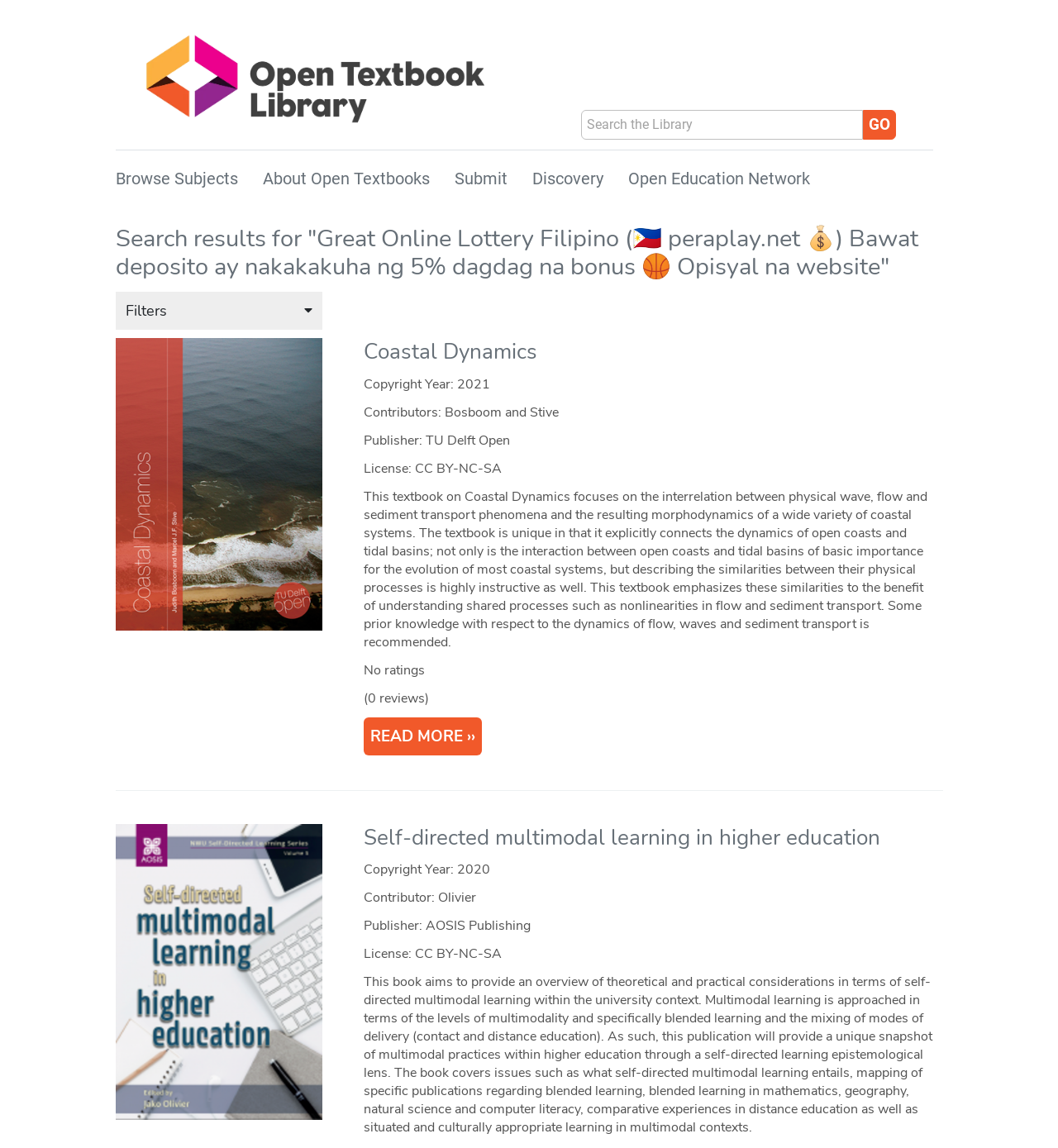Identify the bounding box coordinates of the section that should be clicked to achieve the task described: "Browse subjects".

[0.109, 0.147, 0.225, 0.164]